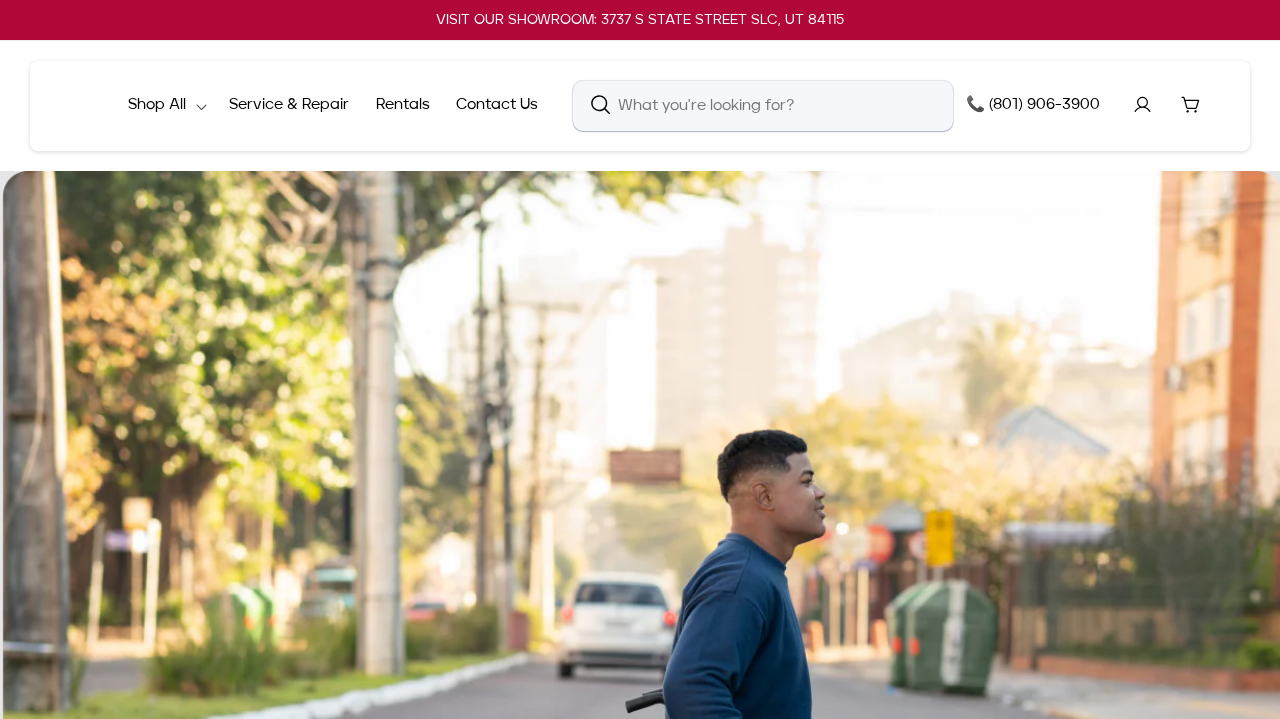Identify the bounding box coordinates of the region that should be clicked to execute the following instruction: "Shop all power mobility devices".

[0.09, 0.116, 0.169, 0.18]